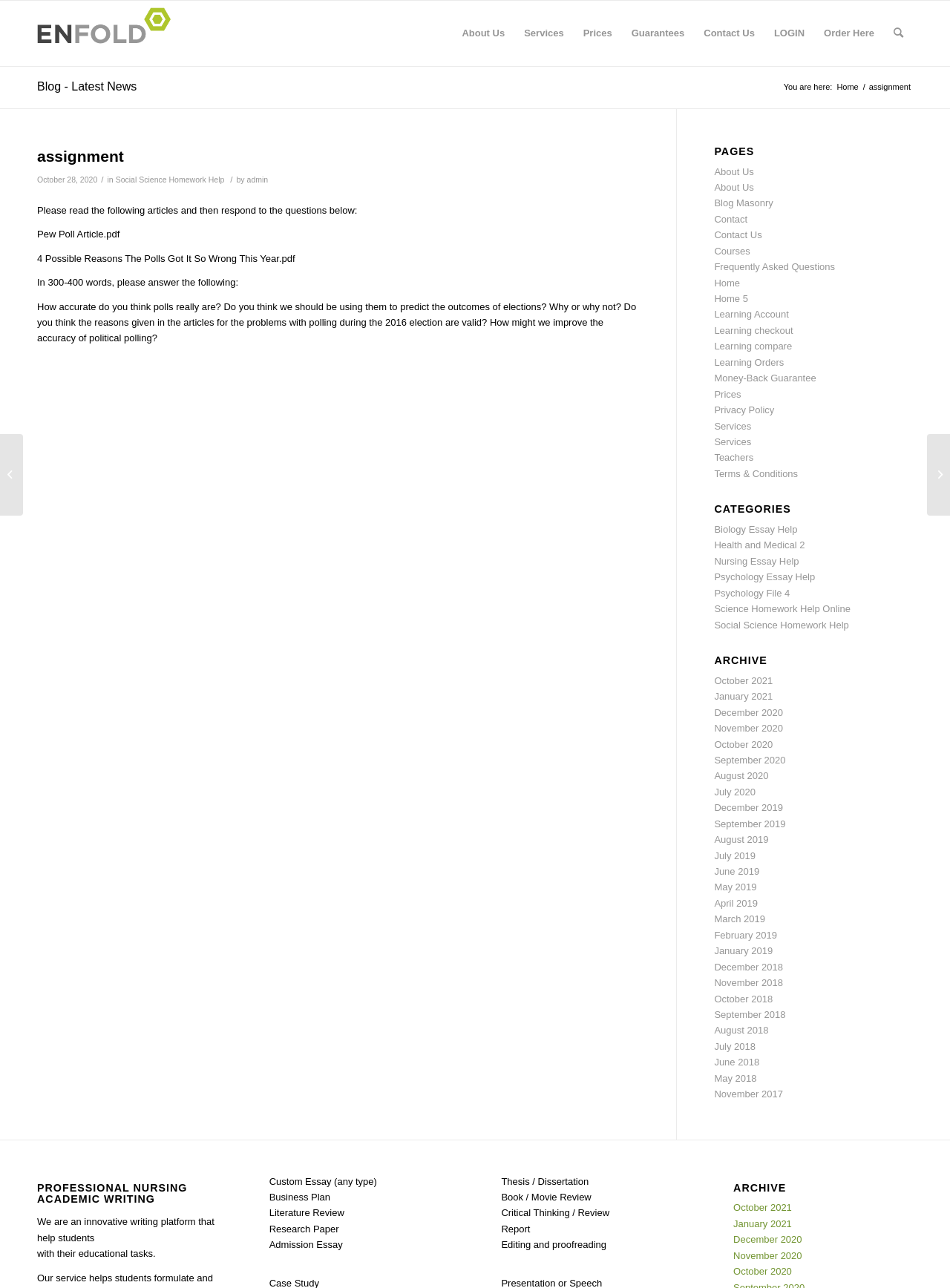Determine the bounding box coordinates of the clickable region to carry out the instruction: "search for something".

[0.93, 0.001, 0.961, 0.051]